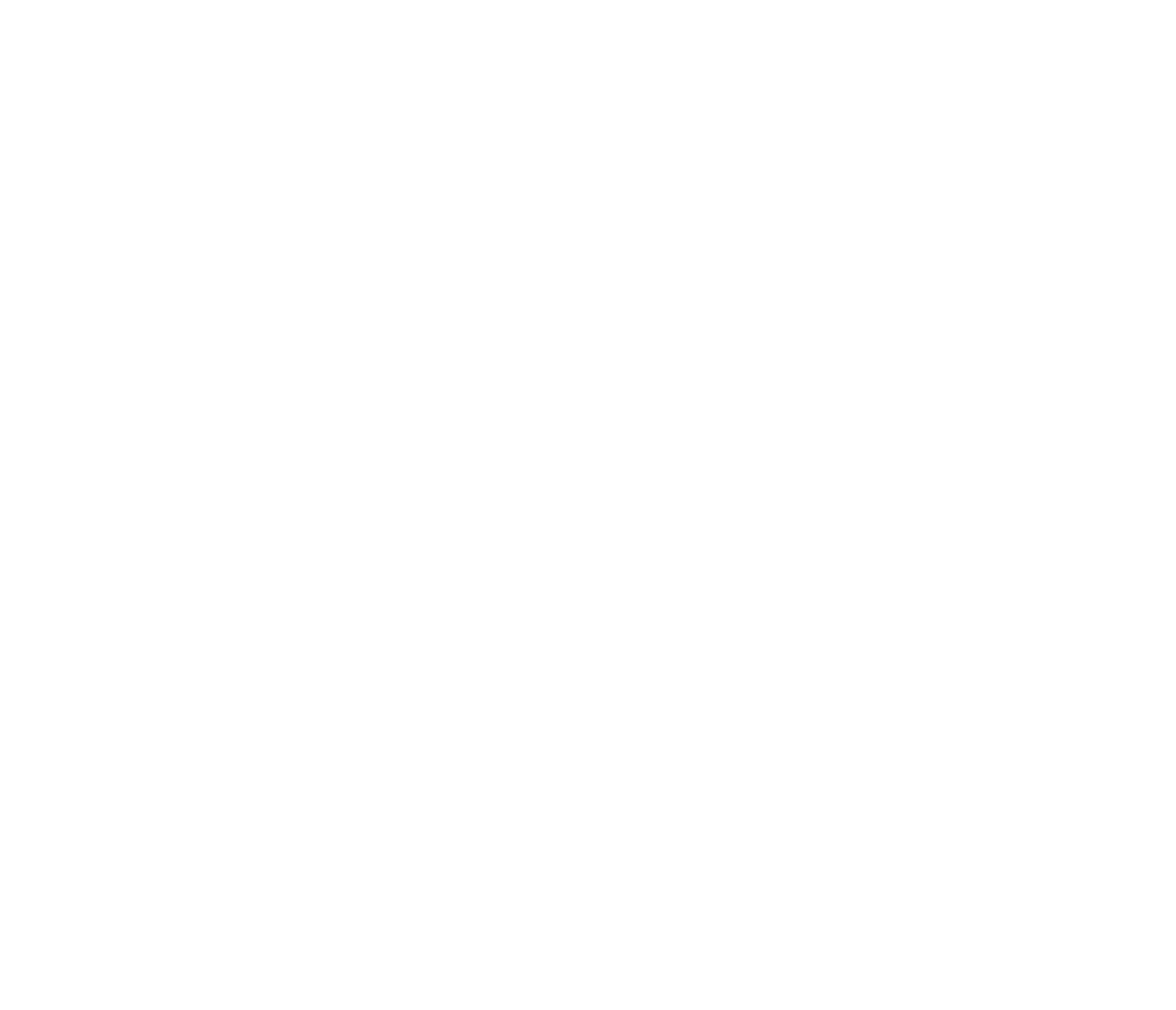Please locate the bounding box coordinates of the element that needs to be clicked to achieve the following instruction: "Visit the blog". The coordinates should be four float numbers between 0 and 1, i.e., [left, top, right, bottom].

[0.904, 0.791, 0.925, 0.804]